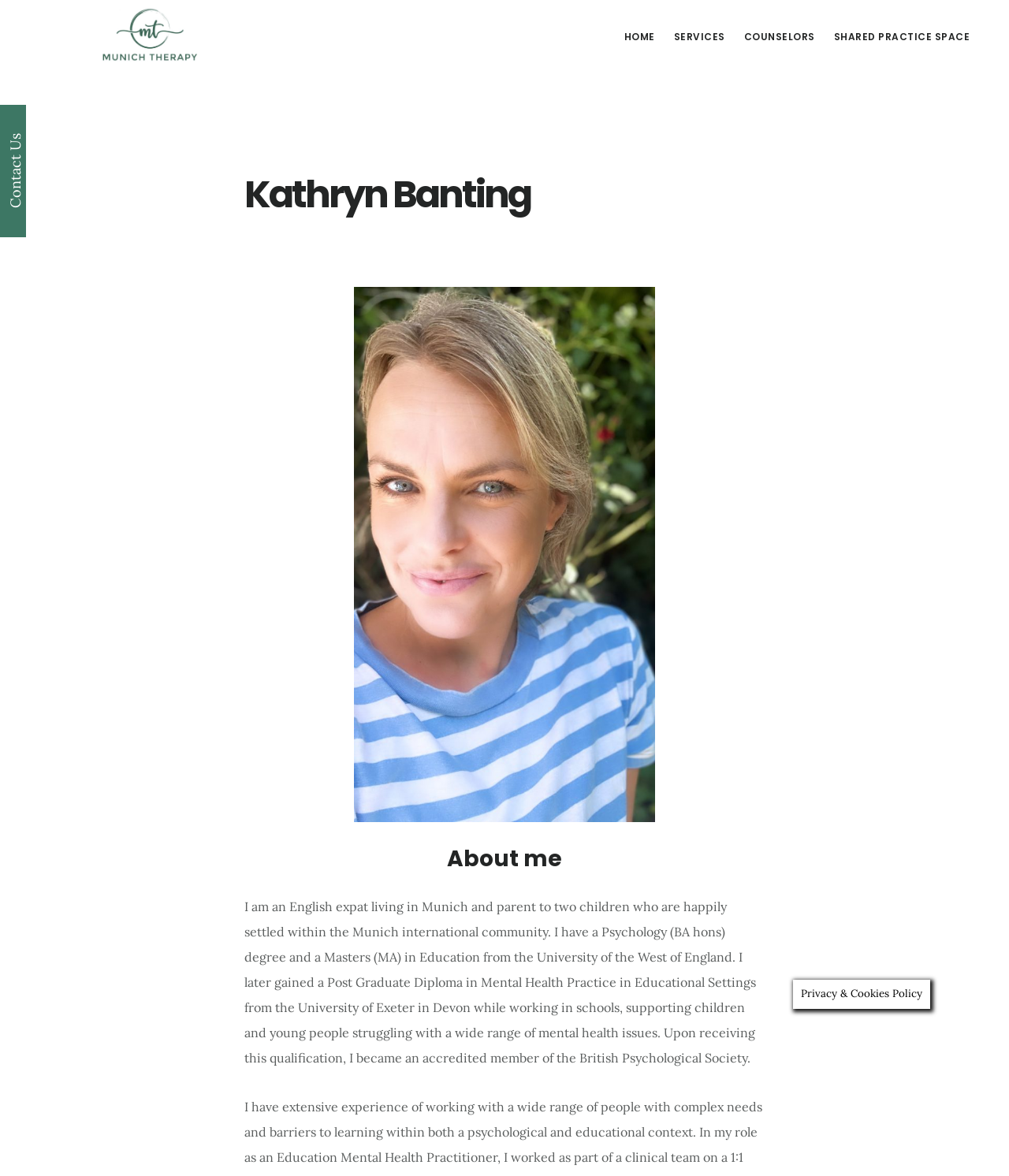What is the therapist's educational background?
Give a one-word or short phrase answer based on the image.

Psychology and Education